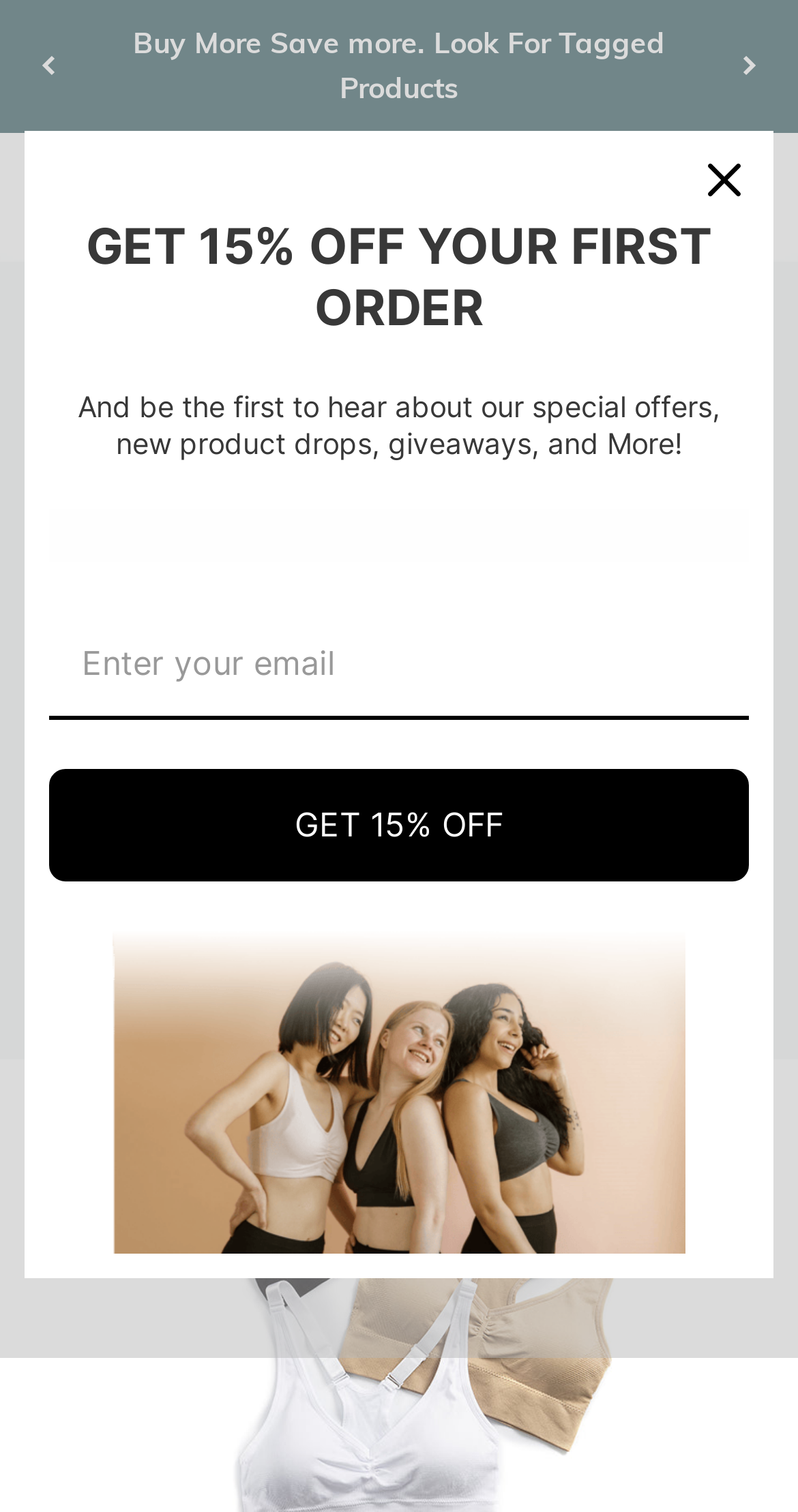Locate the bounding box coordinates of the area to click to fulfill this instruction: "Enter email to get 15% off". The bounding box should be presented as four float numbers between 0 and 1, in the order [left, top, right, bottom].

[0.062, 0.404, 0.938, 0.476]